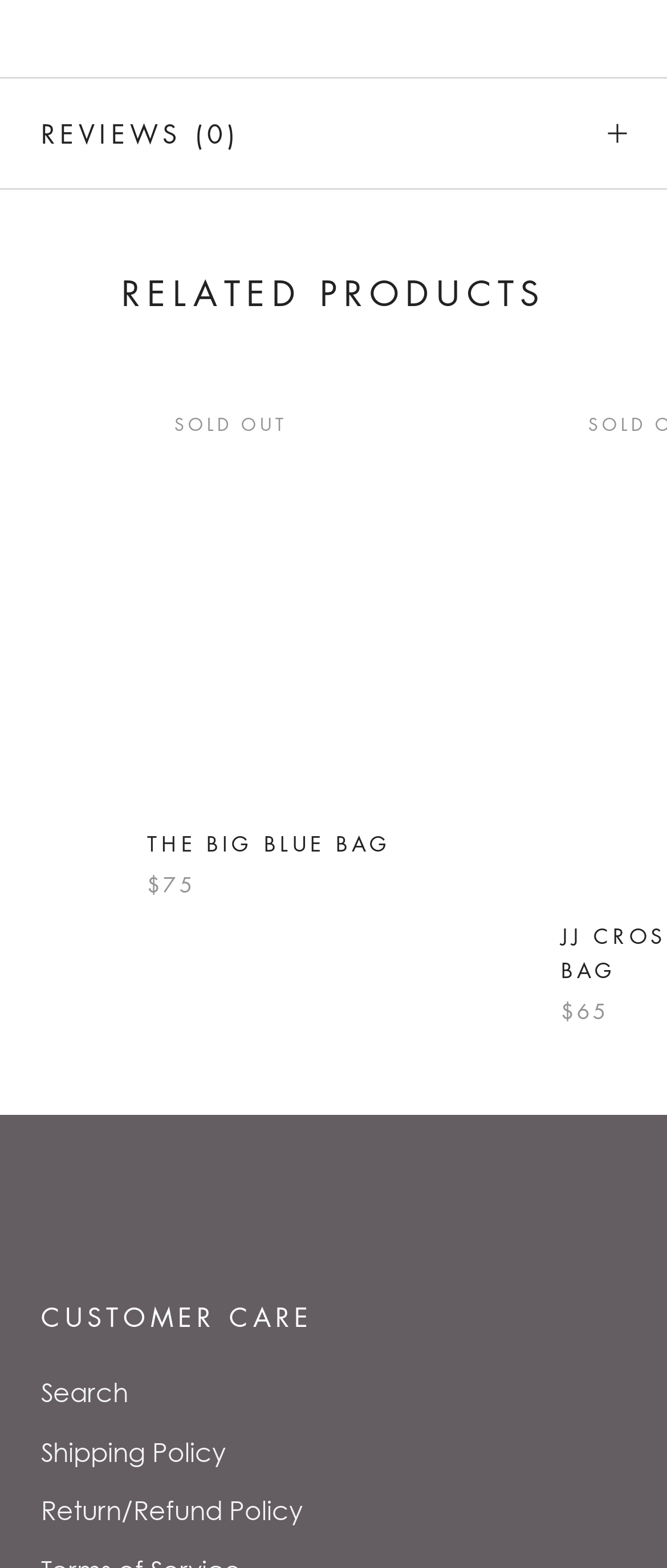Is the product in stock?
Craft a detailed and extensive response to the question.

I checked the product information and found a 'SOLD OUT' label, which indicates that the product is currently out of stock.